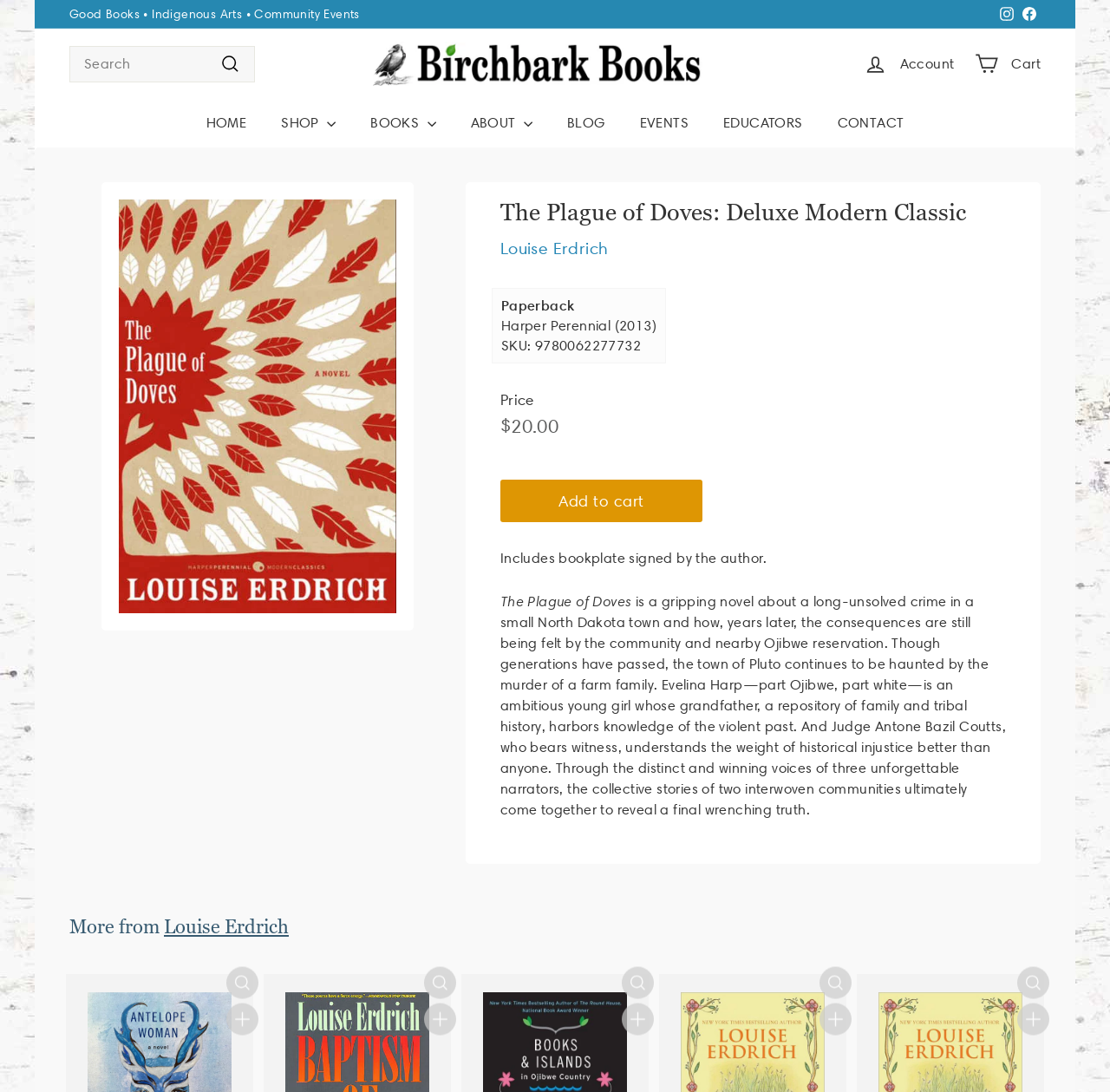Select the bounding box coordinates of the element I need to click to carry out the following instruction: "Zoom in the book image".

[0.107, 0.183, 0.357, 0.562]